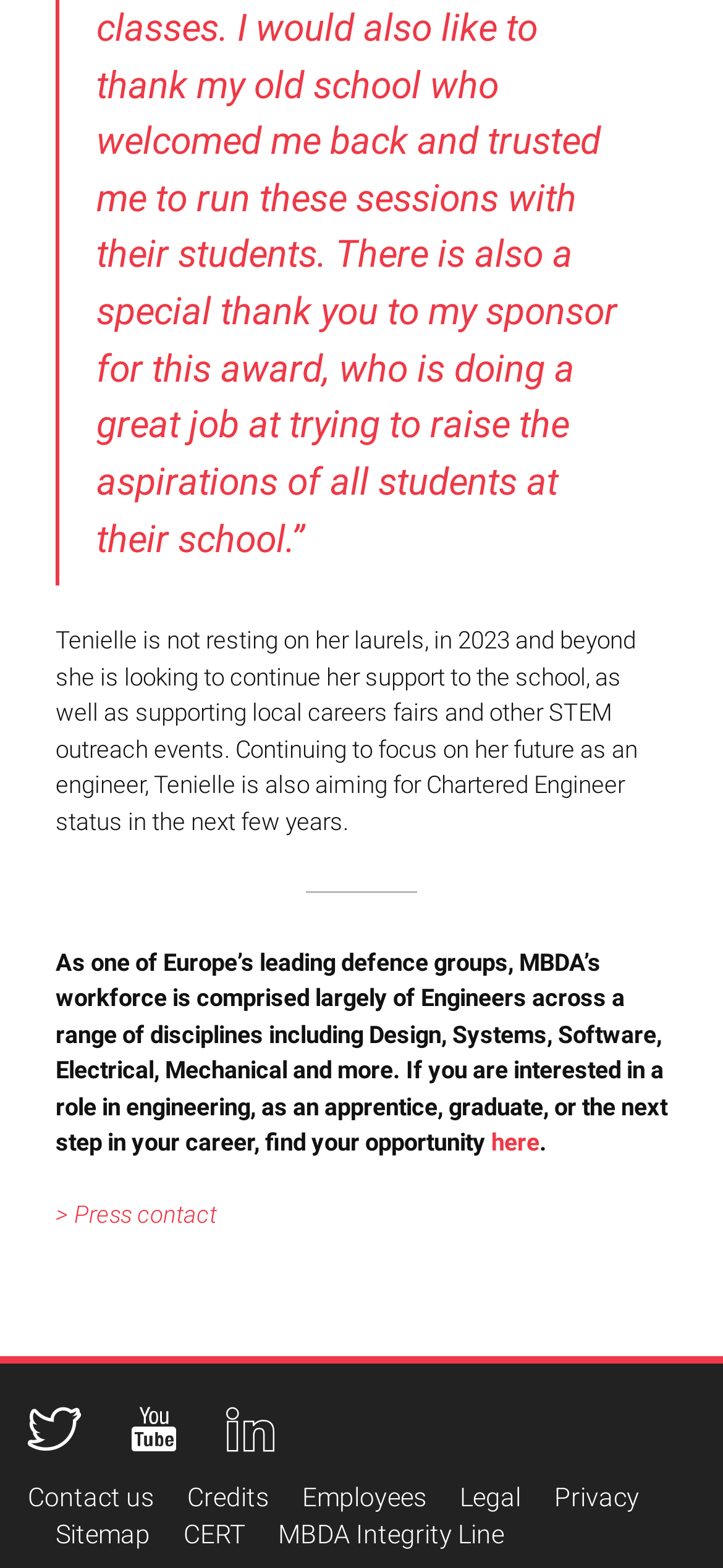Locate the bounding box coordinates of the element that should be clicked to fulfill the instruction: "Explore career opportunities".

[0.679, 0.72, 0.746, 0.738]